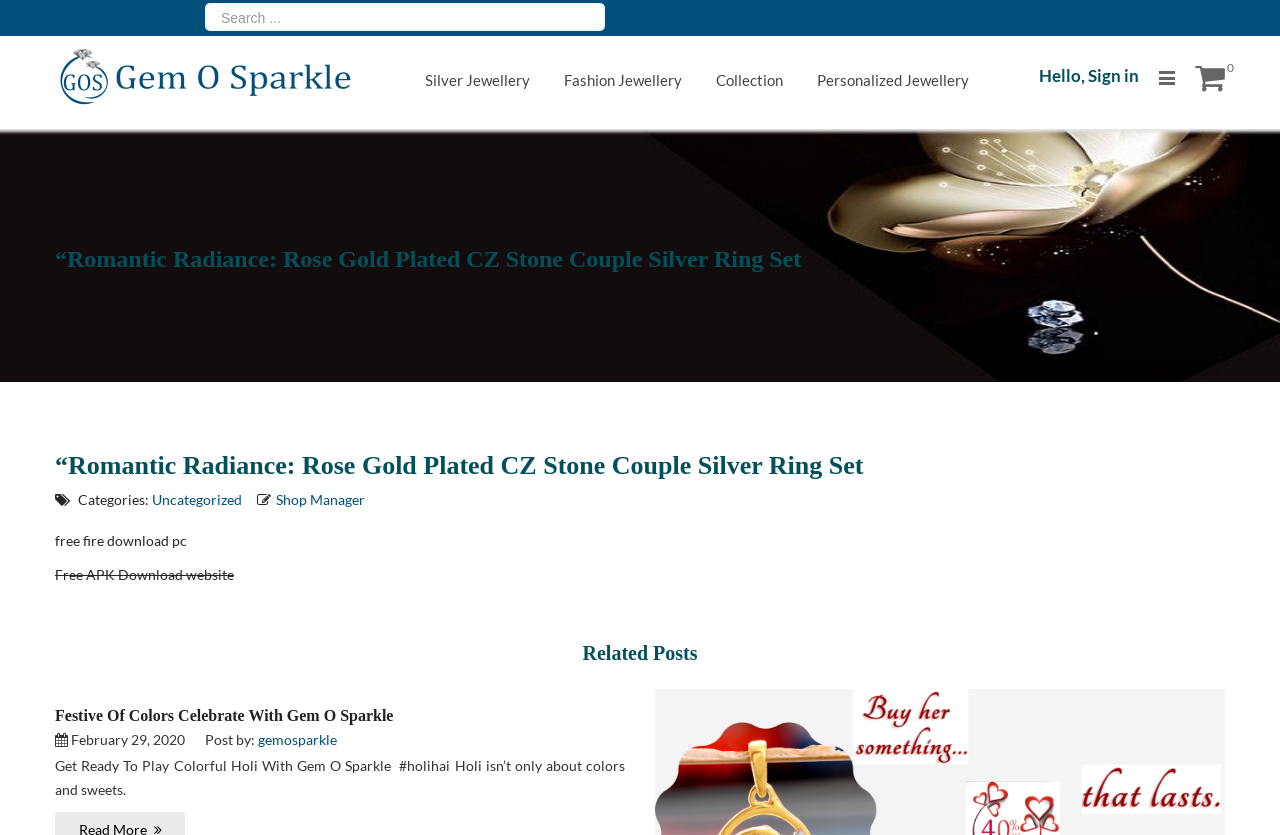Determine which piece of text is the heading of the webpage and provide it.

“Romantic Radiance: Rose Gold Plated CZ Stone Couple Silver Ring Set